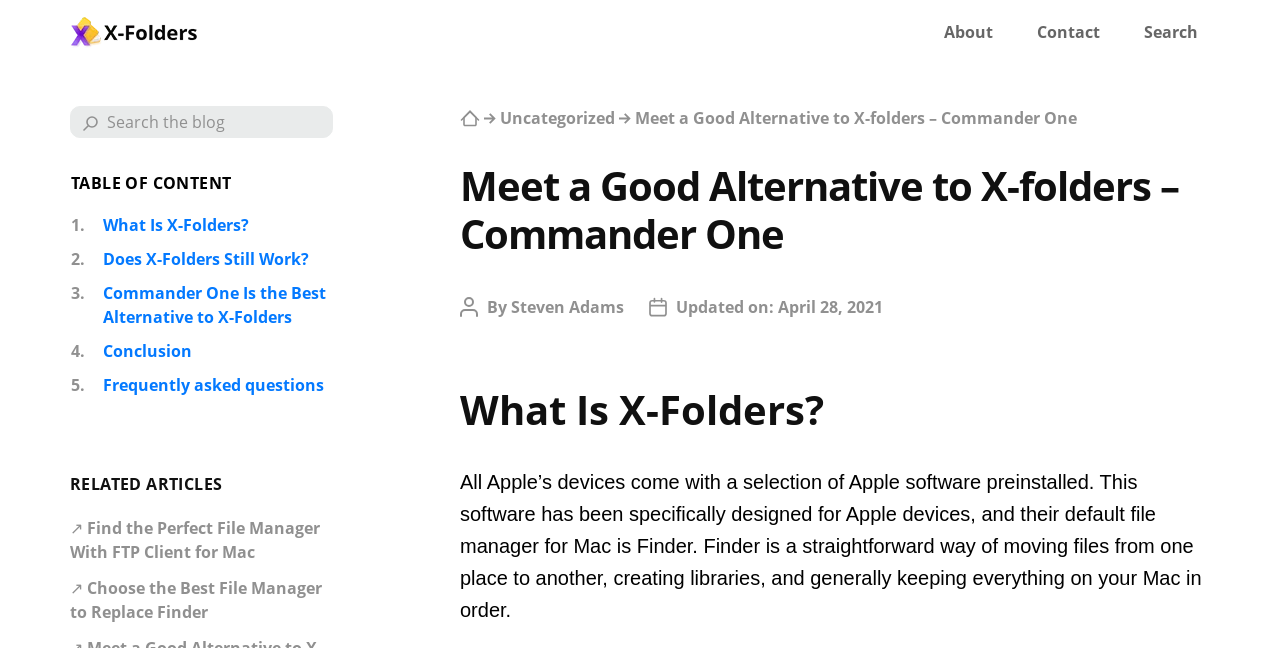What is the default file manager for Mac?
Please give a detailed and elaborate explanation in response to the question.

According to the webpage, it is mentioned in the paragraph that 'Finder is a straightforward way of moving files from one place to another, creating libraries, and generally keeping everything on your Mac in order.' This implies that Finder is the default file manager for Mac.